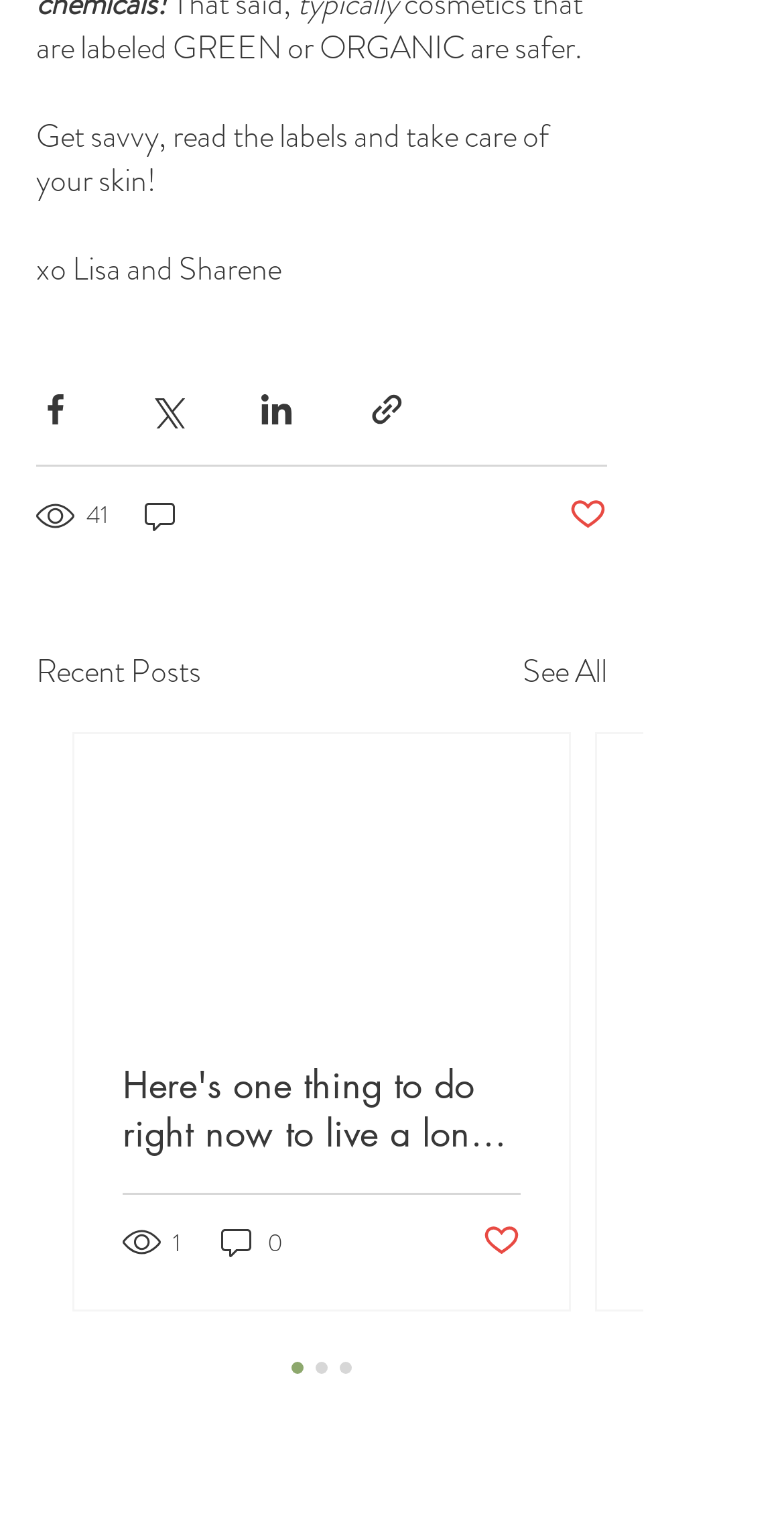Please find the bounding box for the UI component described as follows: "aria-label="Share via LinkedIn"".

[0.328, 0.256, 0.377, 0.282]